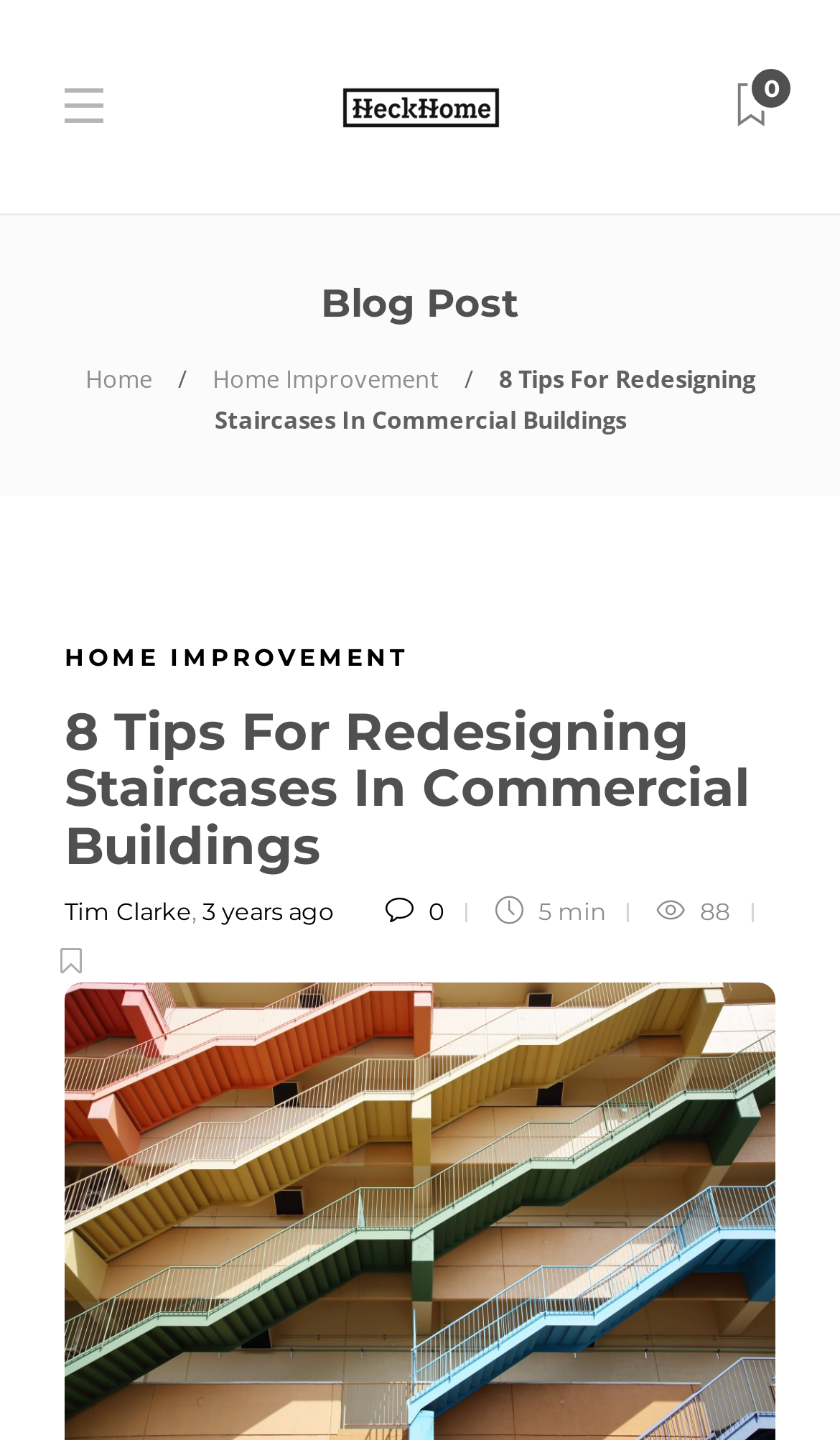Please identify the bounding box coordinates of the element's region that I should click in order to complete the following instruction: "Submit the form". The bounding box coordinates consist of four float numbers between 0 and 1, i.e., [left, top, right, bottom].

None